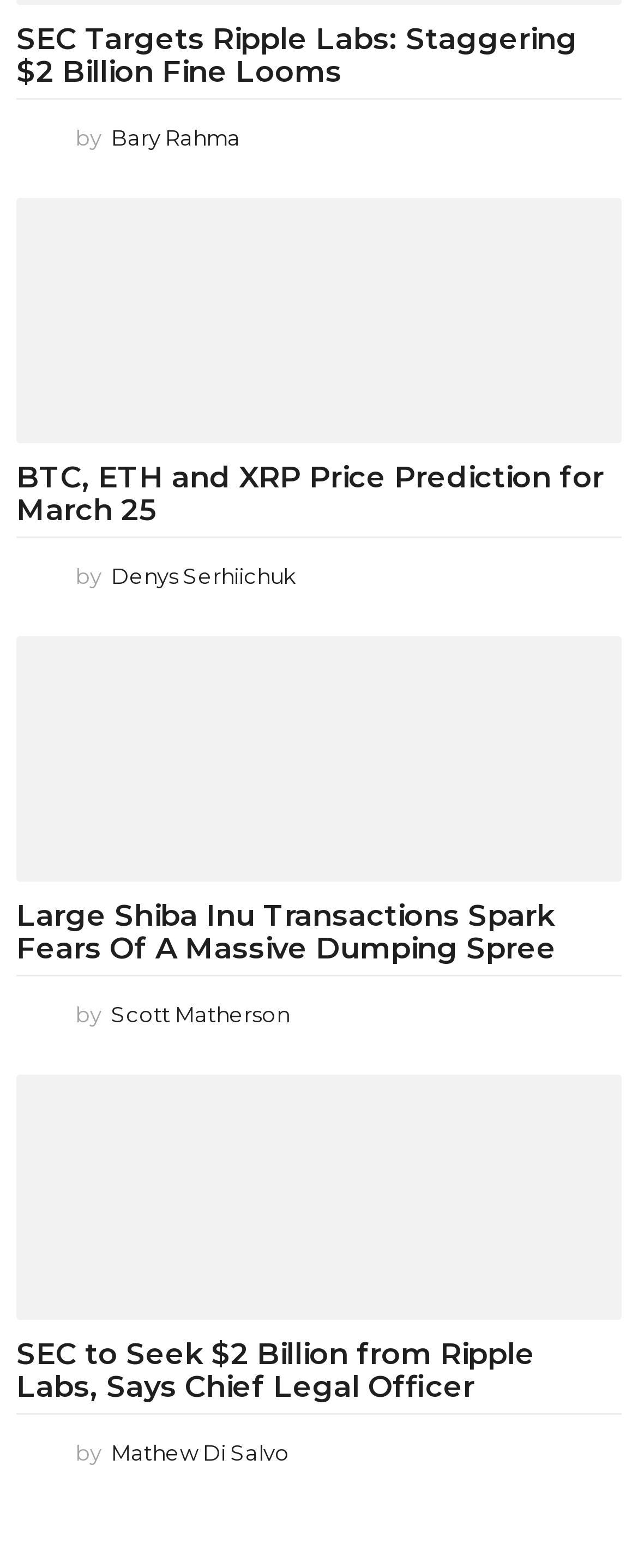Determine the bounding box coordinates of the target area to click to execute the following instruction: "View the article about BTC, ETH and XRP price prediction."

[0.026, 0.127, 0.974, 0.283]